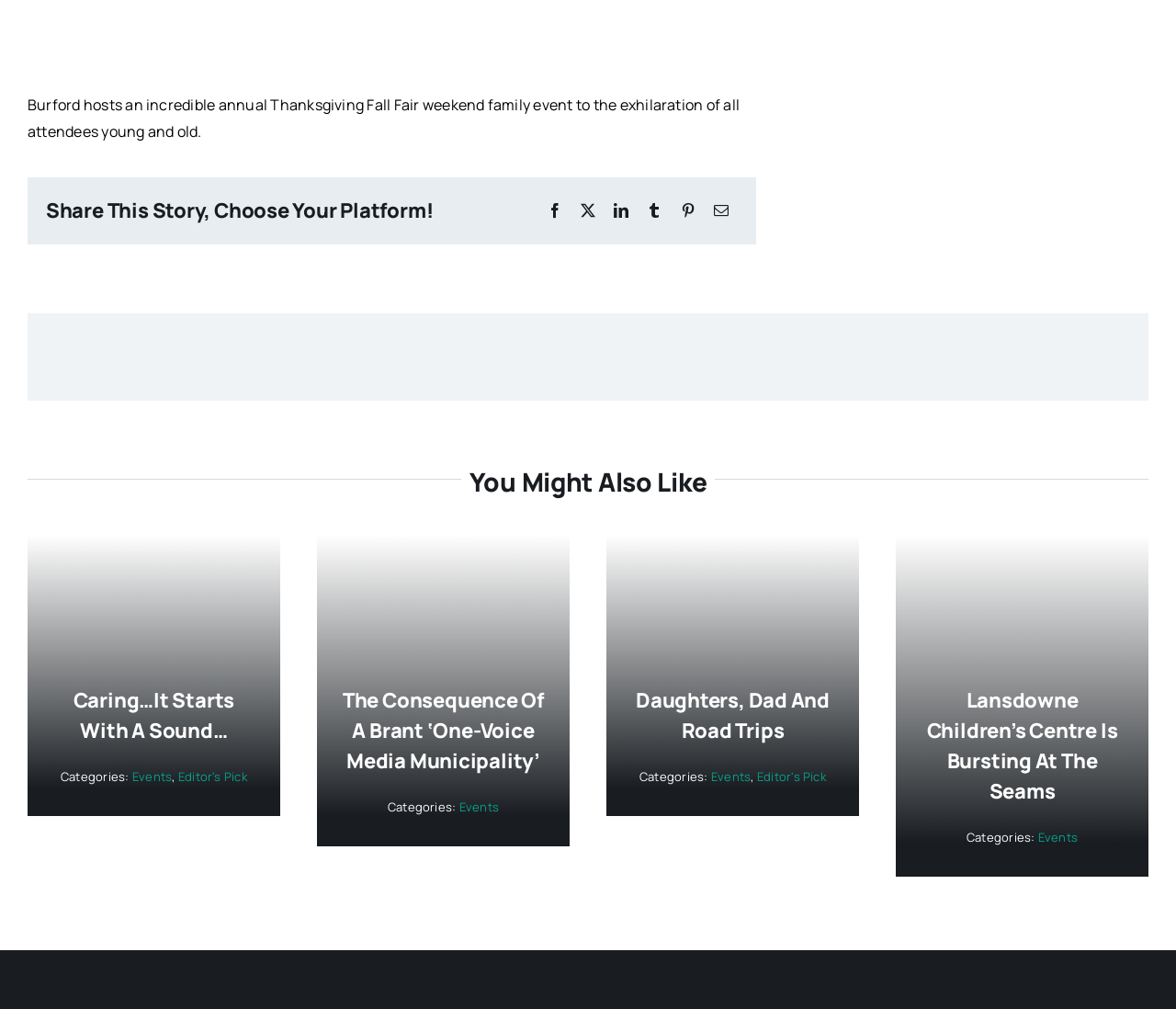Provide your answer to the question using just one word or phrase: How many social media platforms are available to share the story?

6